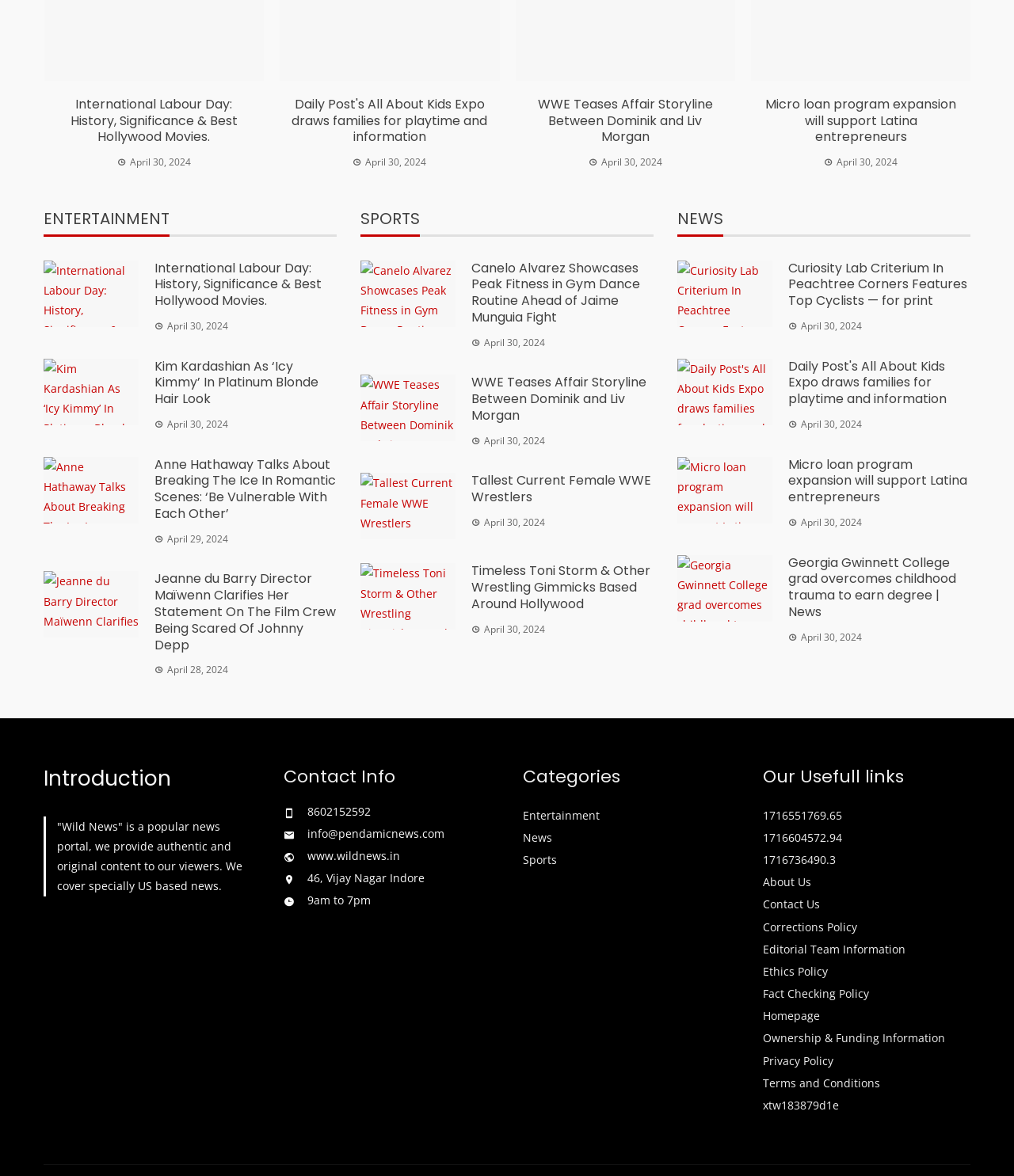Identify the bounding box coordinates of the region that should be clicked to execute the following instruction: "Browse the 'NEWS' section".

[0.668, 0.179, 0.957, 0.201]